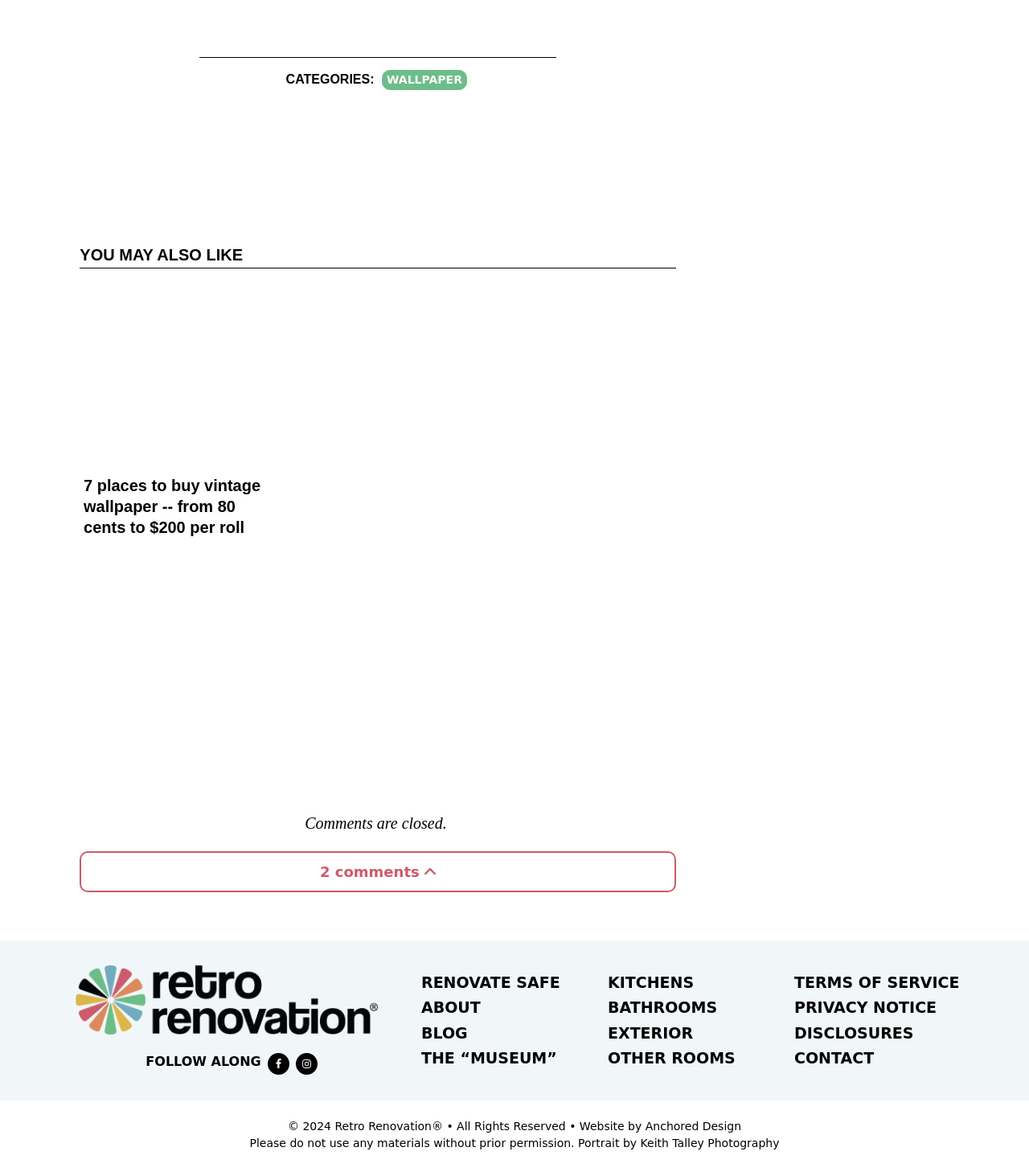Based on the image, please respond to the question with as much detail as possible:
What is the name of the social media platform with an image at coordinates [0.26, 0.895, 0.281, 0.914]?

I found the name of the social media platform by looking at the link element with the text 'Facebook' at coordinates [0.26, 0.895, 0.281, 0.914]. This element is a sibling of the image element with the same coordinates, which suggests that it is the name of the social media platform associated with that image.